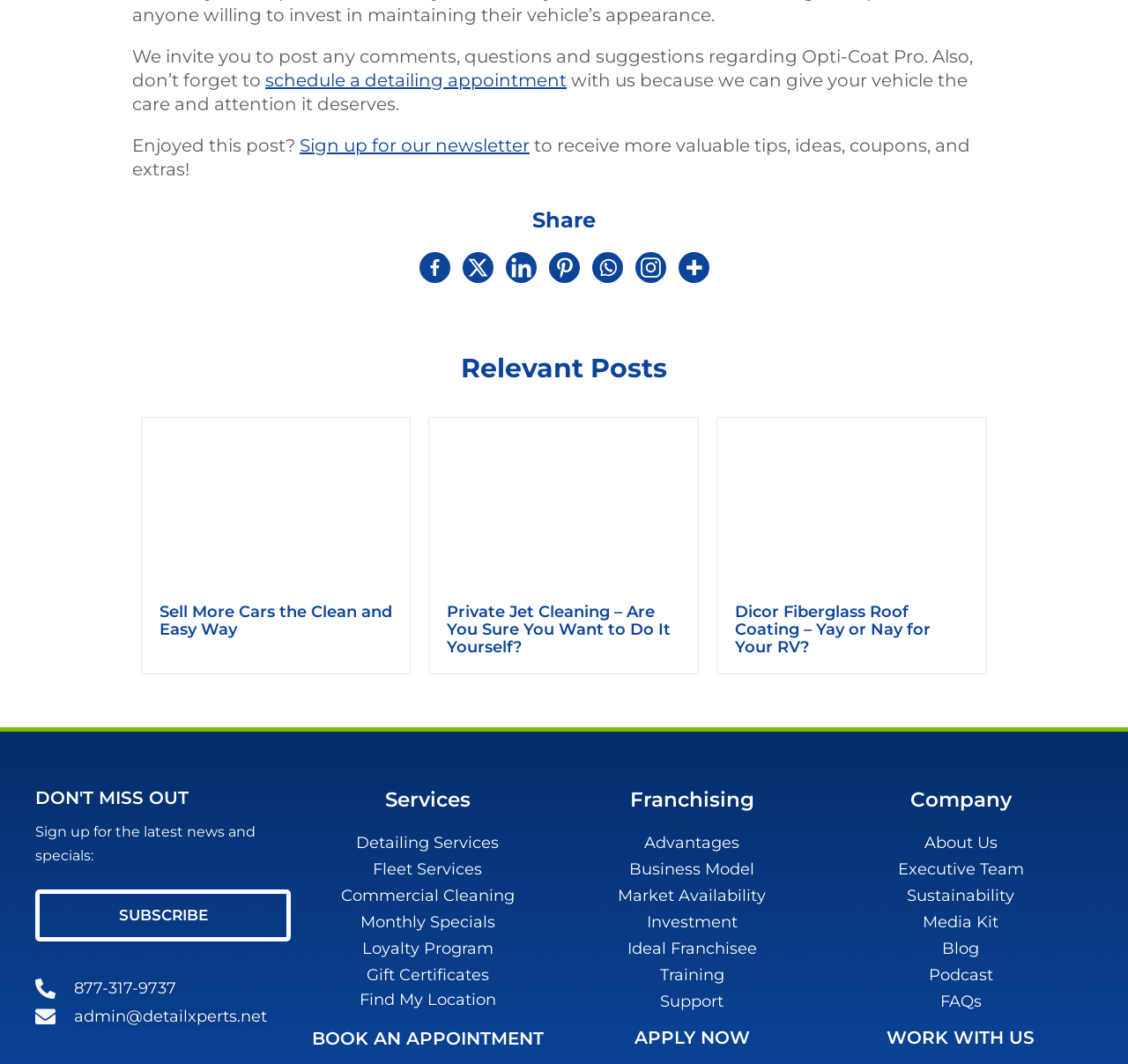Provide the bounding box coordinates in the format (top-left x, top-left y, bottom-right x, bottom-right y). All values are floating point numbers between 0 and 1. Determine the bounding box coordinate of the UI element described as: Sign up for our newsletter

[0.266, 0.127, 0.47, 0.147]